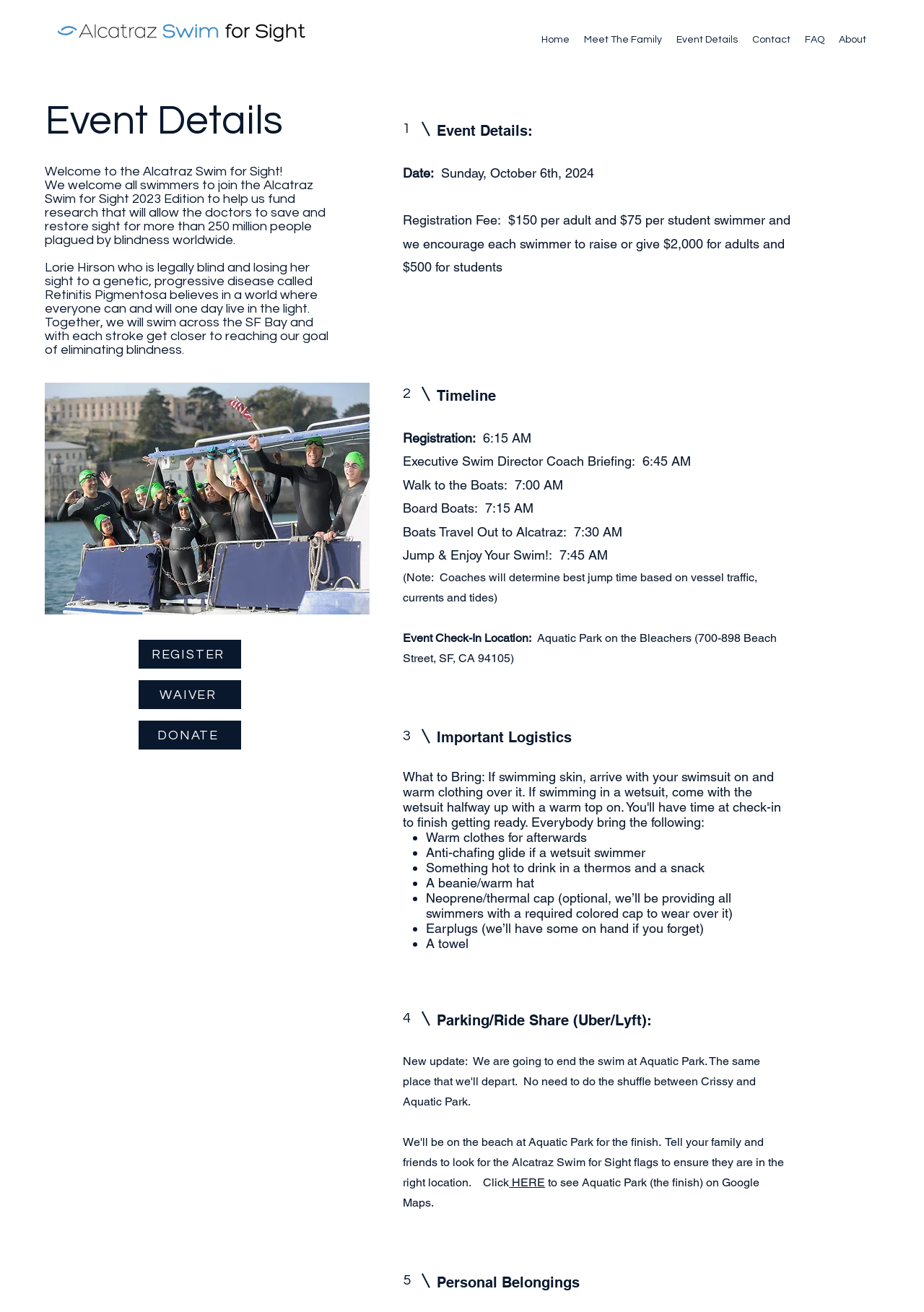Reply to the question with a single word or phrase:
What is the event name?

Alcatraz Swim for Sight